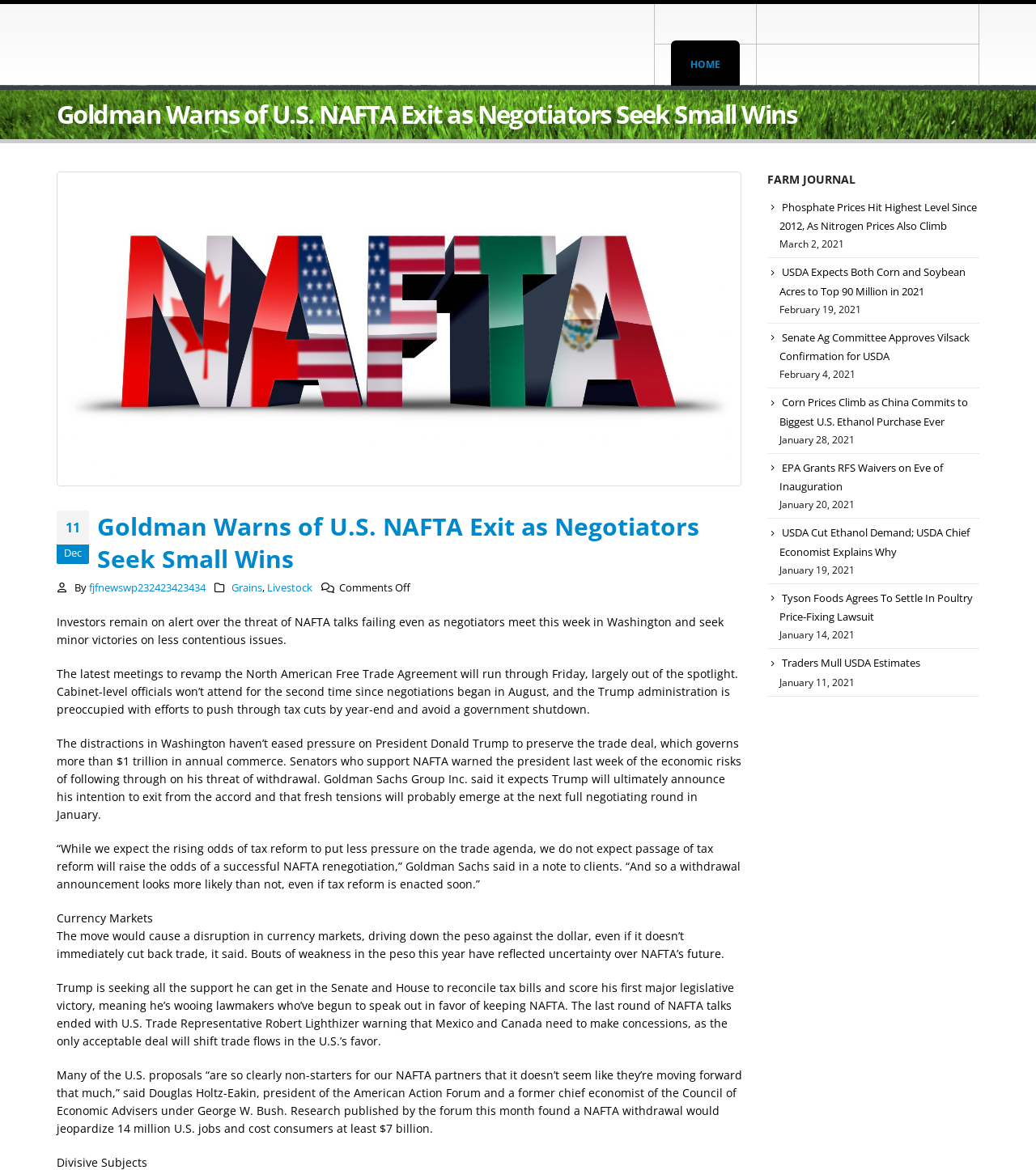Answer the following in one word or a short phrase: 
What is the estimated number of US jobs that could be jeopardized by a NAFTA withdrawal?

14 million